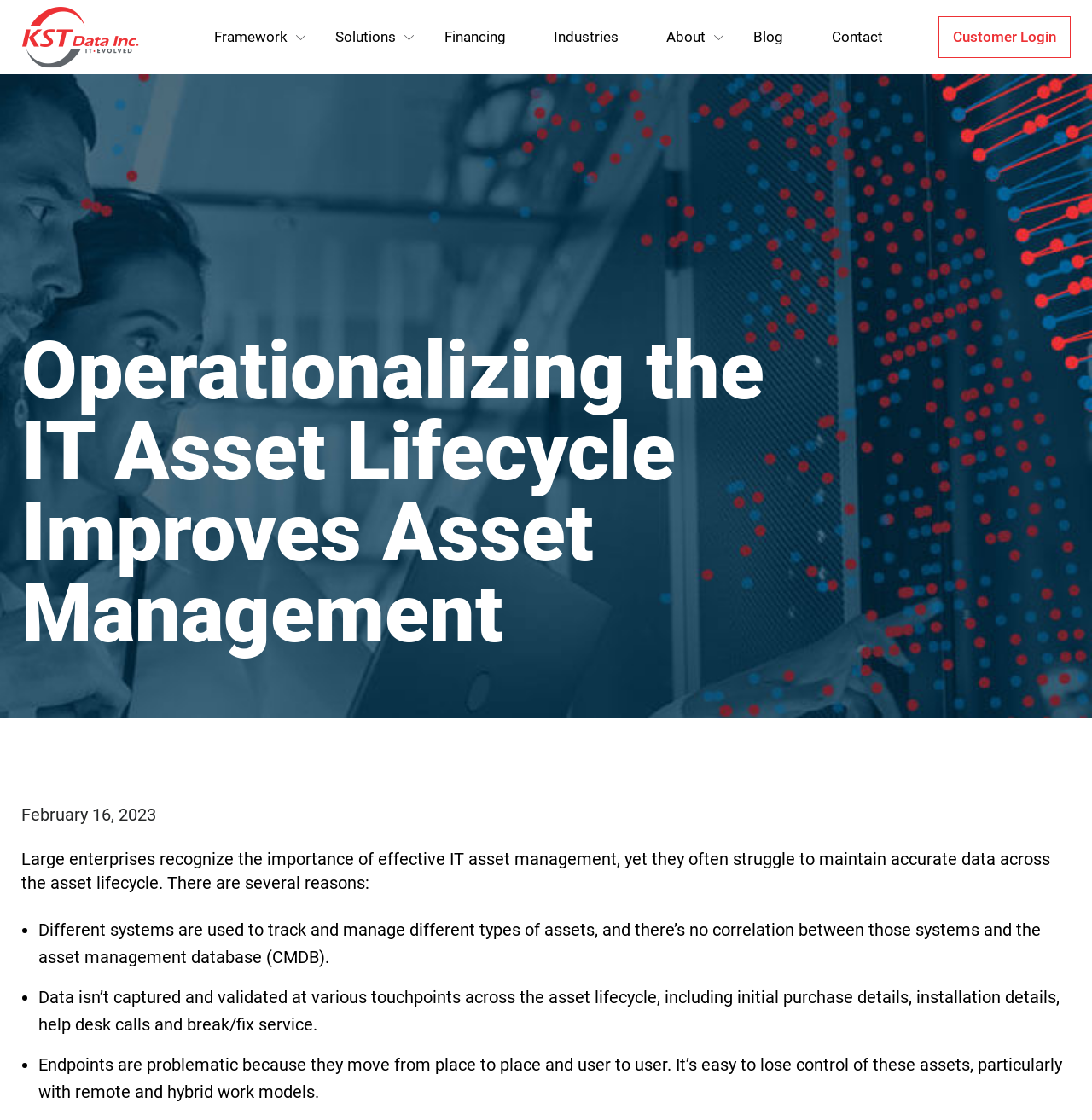Give a one-word or short phrase answer to the question: 
Is there a 'Financing' menu item?

Yes